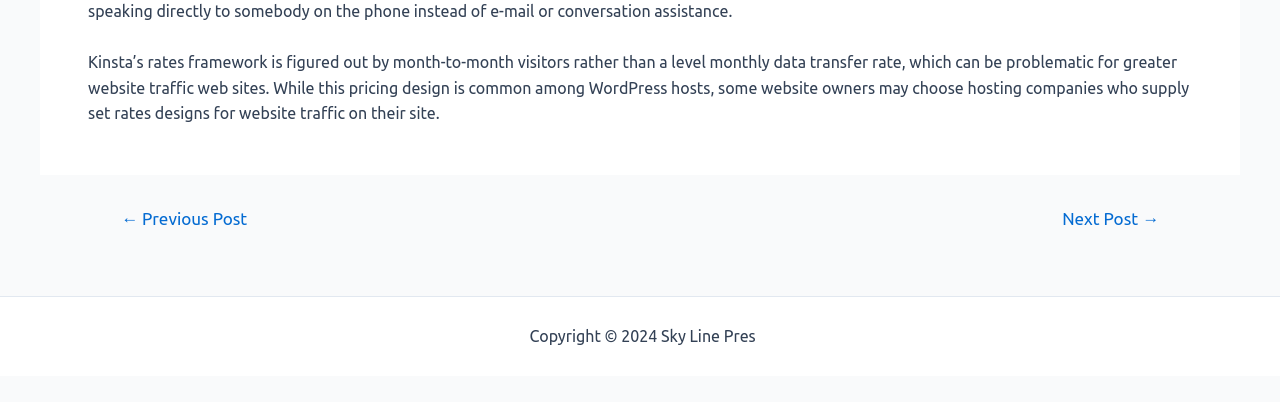Please look at the image and answer the question with a detailed explanation: What is the purpose of the 'Sitemap' link?

The 'Sitemap' link is likely provided to allow users to access the website's sitemap, which is a hierarchical representation of the website's structure and content.